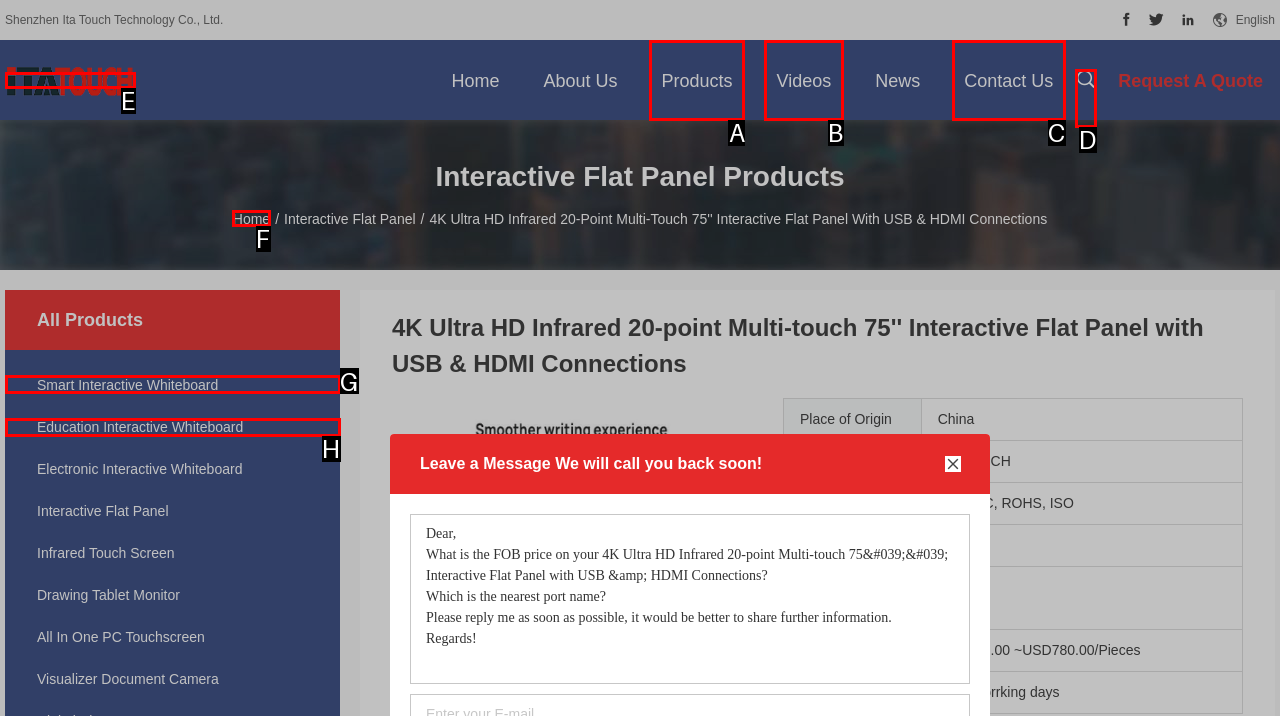Select the letter associated with the UI element you need to click to perform the following action: Click the 'Smart Interactive Whiteboard' link
Reply with the correct letter from the options provided.

G